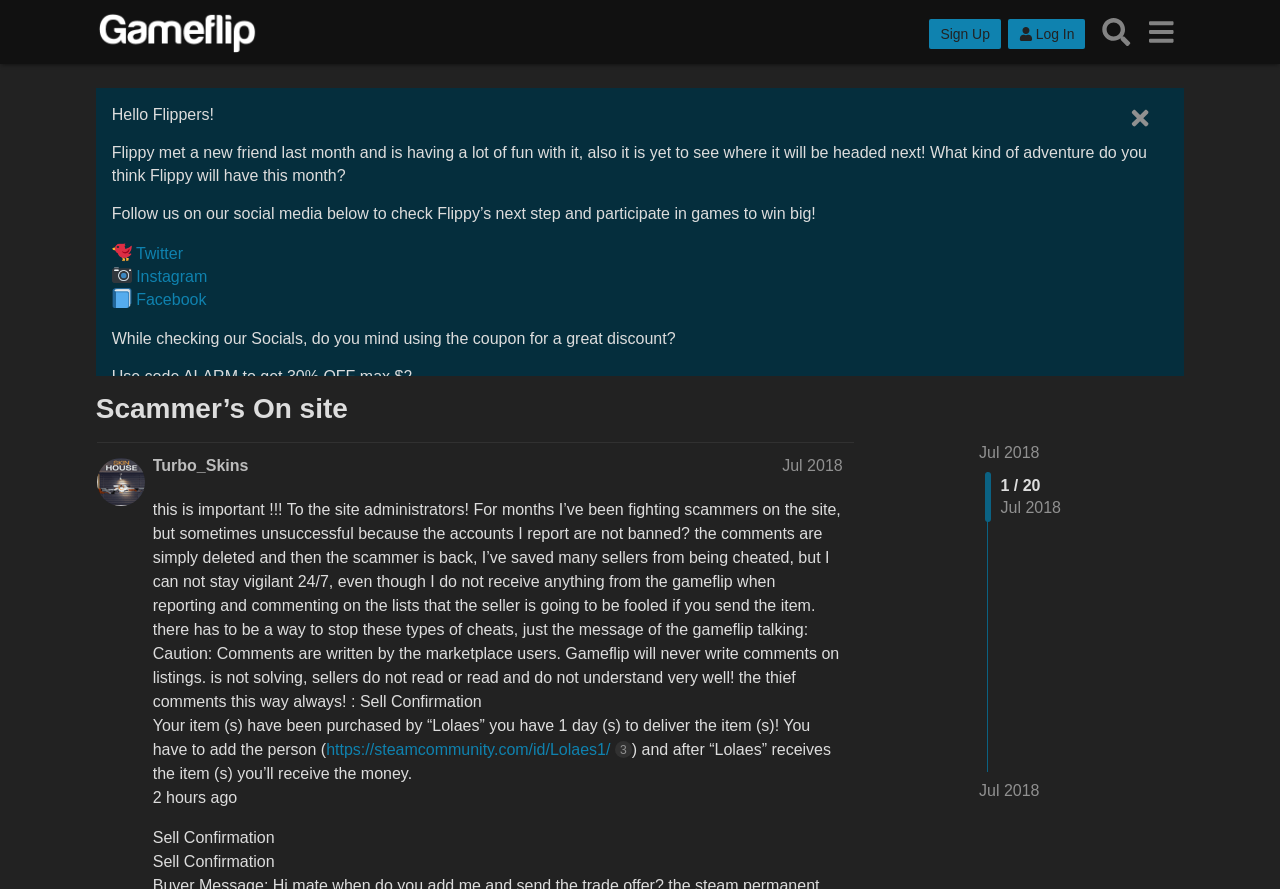Determine the bounding box coordinates of the clickable region to execute the instruction: "Search for something". The coordinates should be four float numbers between 0 and 1, denoted as [left, top, right, bottom].

[0.854, 0.01, 0.89, 0.062]